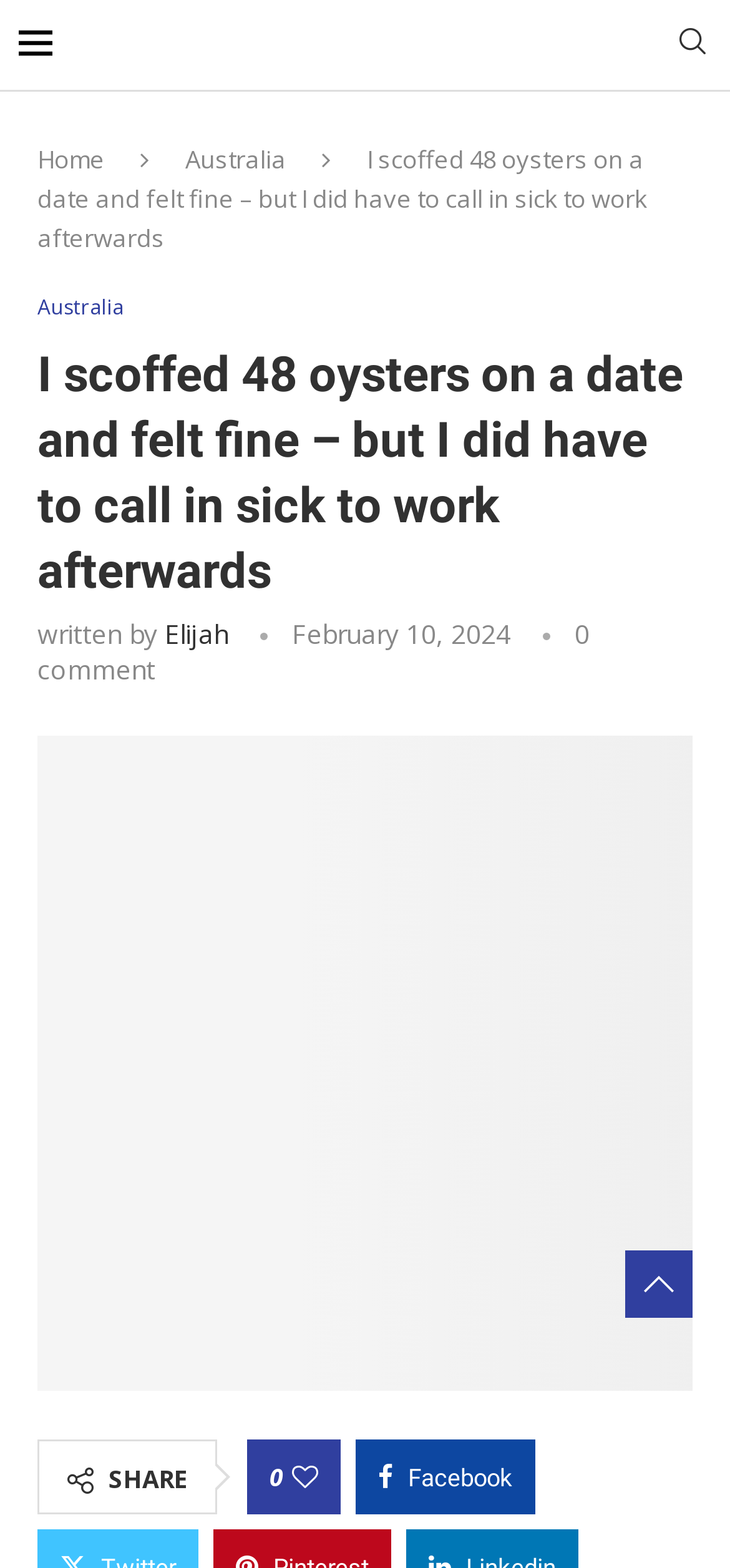Please find and report the bounding box coordinates of the element to click in order to perform the following action: "View the image of Elmira". The coordinates should be expressed as four float numbers between 0 and 1, in the format [left, top, right, bottom].

[0.051, 0.47, 0.949, 0.772]